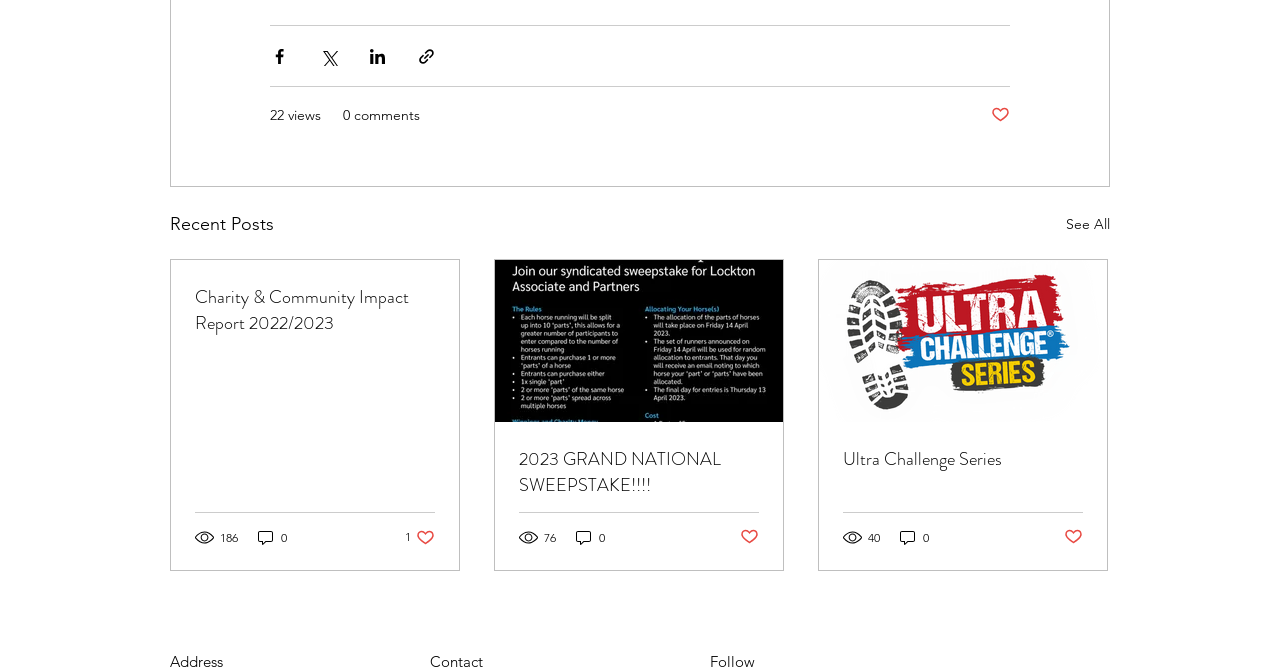Find and indicate the bounding box coordinates of the region you should select to follow the given instruction: "Share via Facebook".

[0.211, 0.07, 0.226, 0.098]